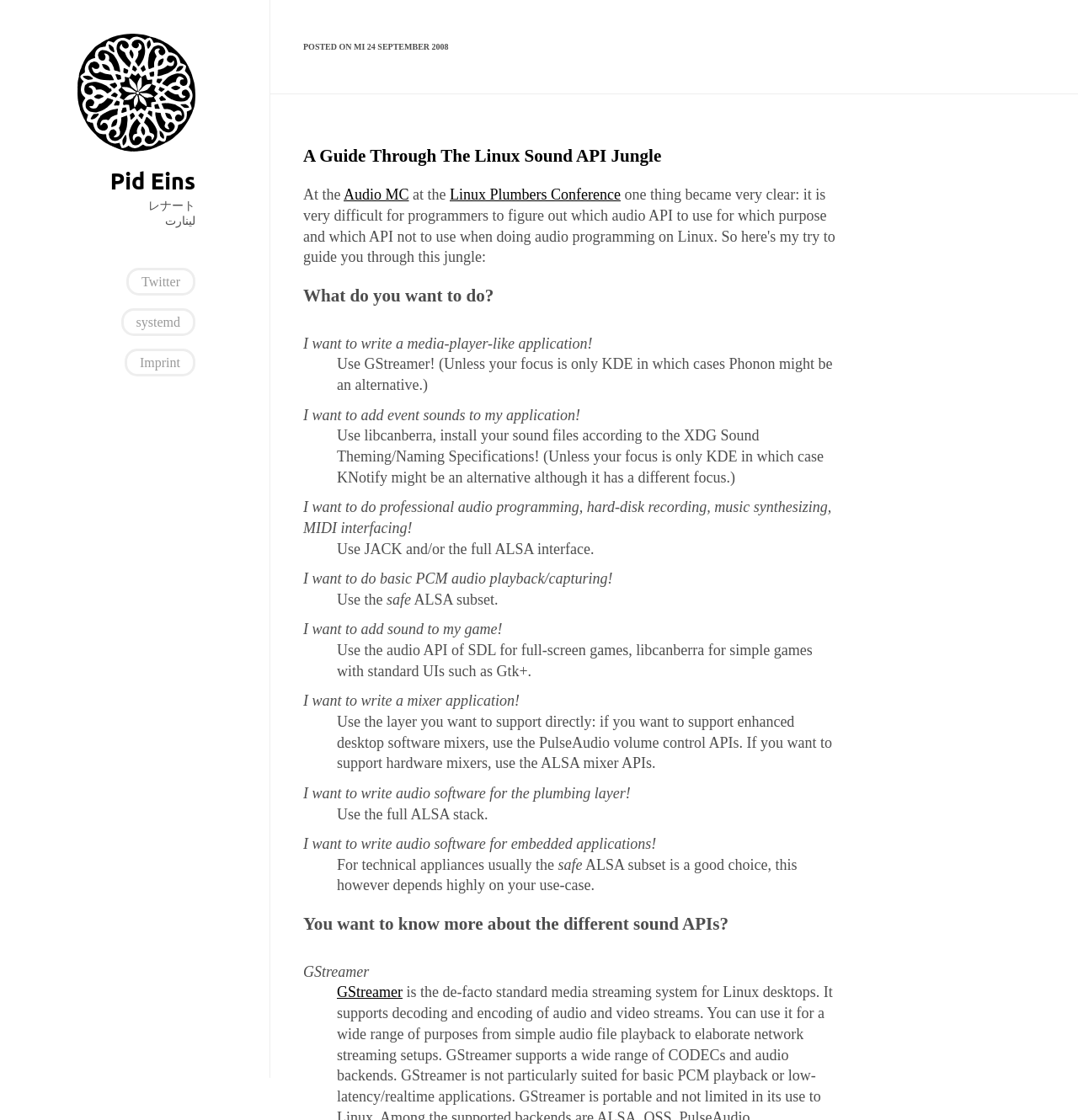Respond with a single word or phrase to the following question:
What is the alternative to Phonon?

GStreamer